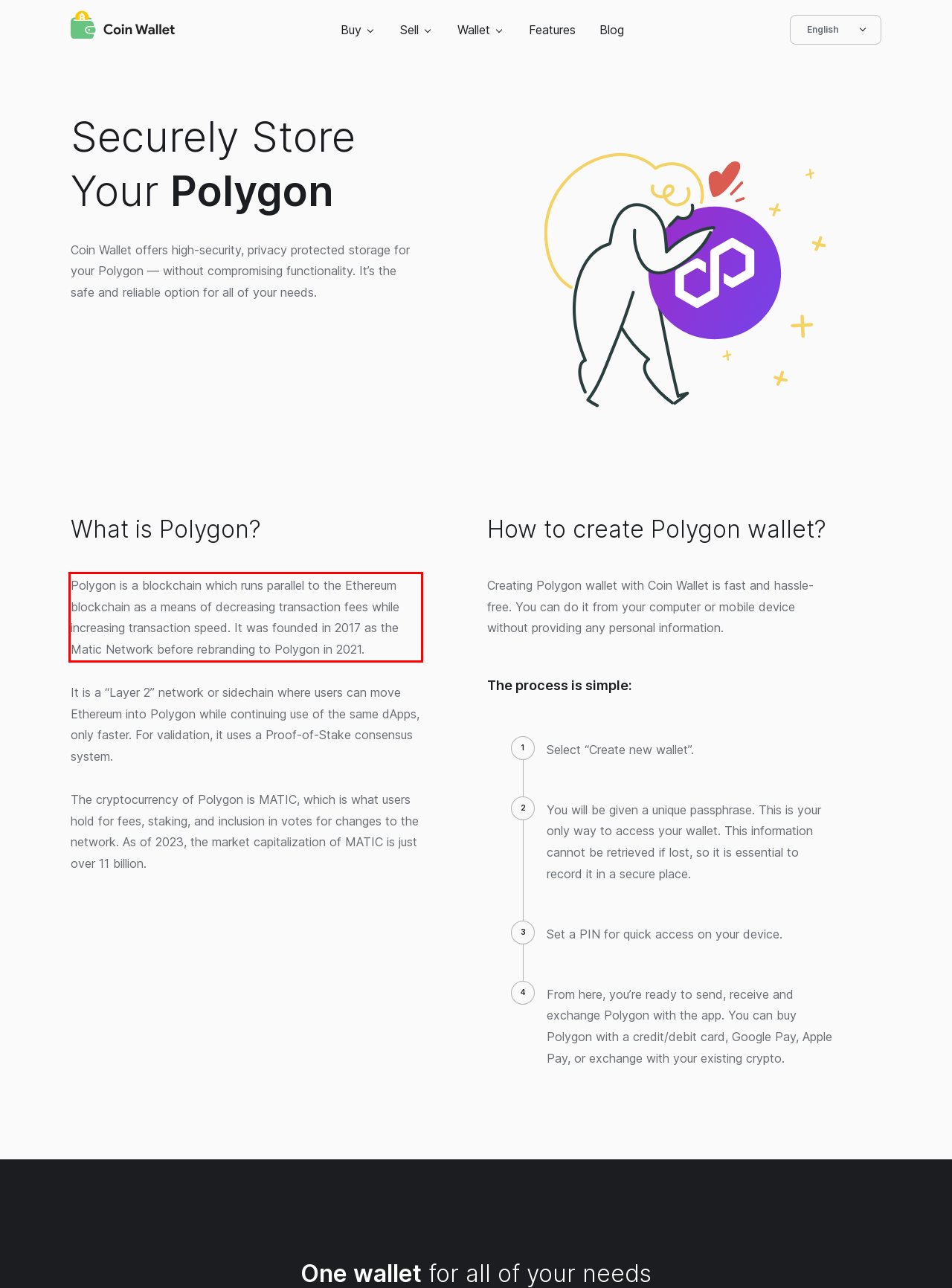The screenshot you have been given contains a UI element surrounded by a red rectangle. Use OCR to read and extract the text inside this red rectangle.

Polygon is a blockchain which runs parallel to the Ethereum blockchain as a means of decreasing transaction fees while increasing transaction speed. It was founded in 2017 as the Matic Network before rebranding to Polygon in 2021.